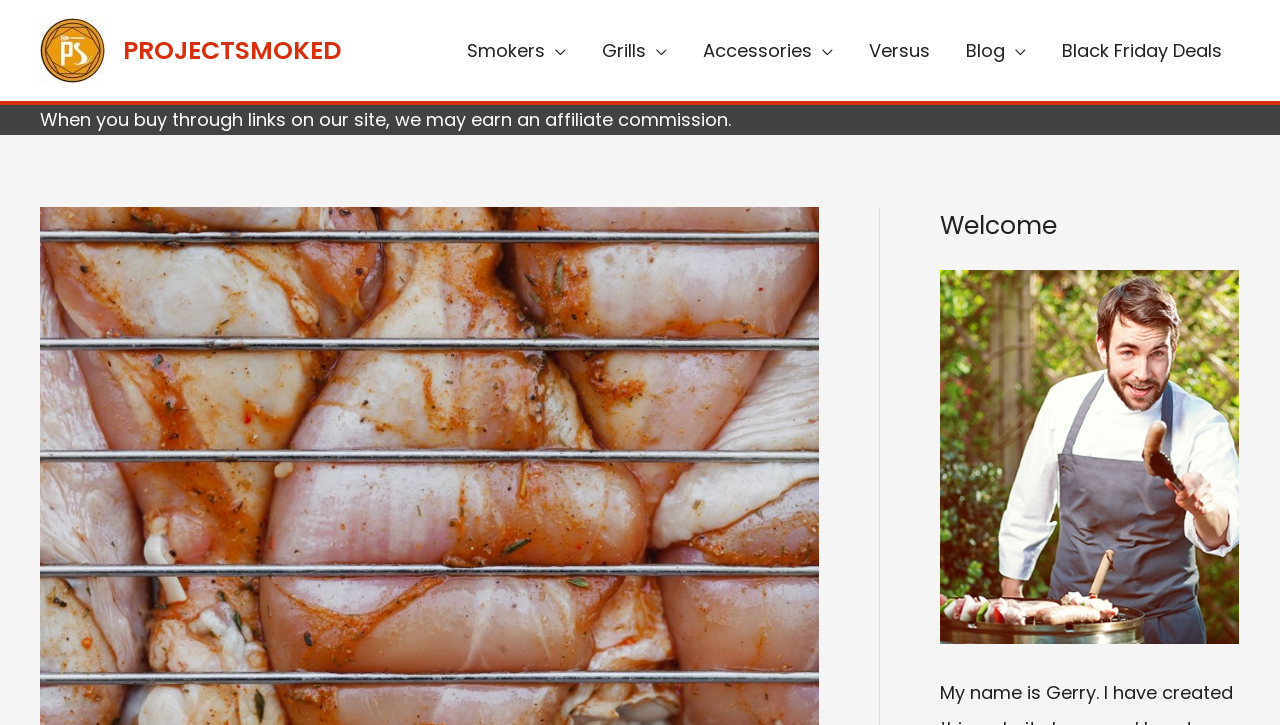Use a single word or phrase to answer the following:
What is the name of the person in the image?

Gerry Morris